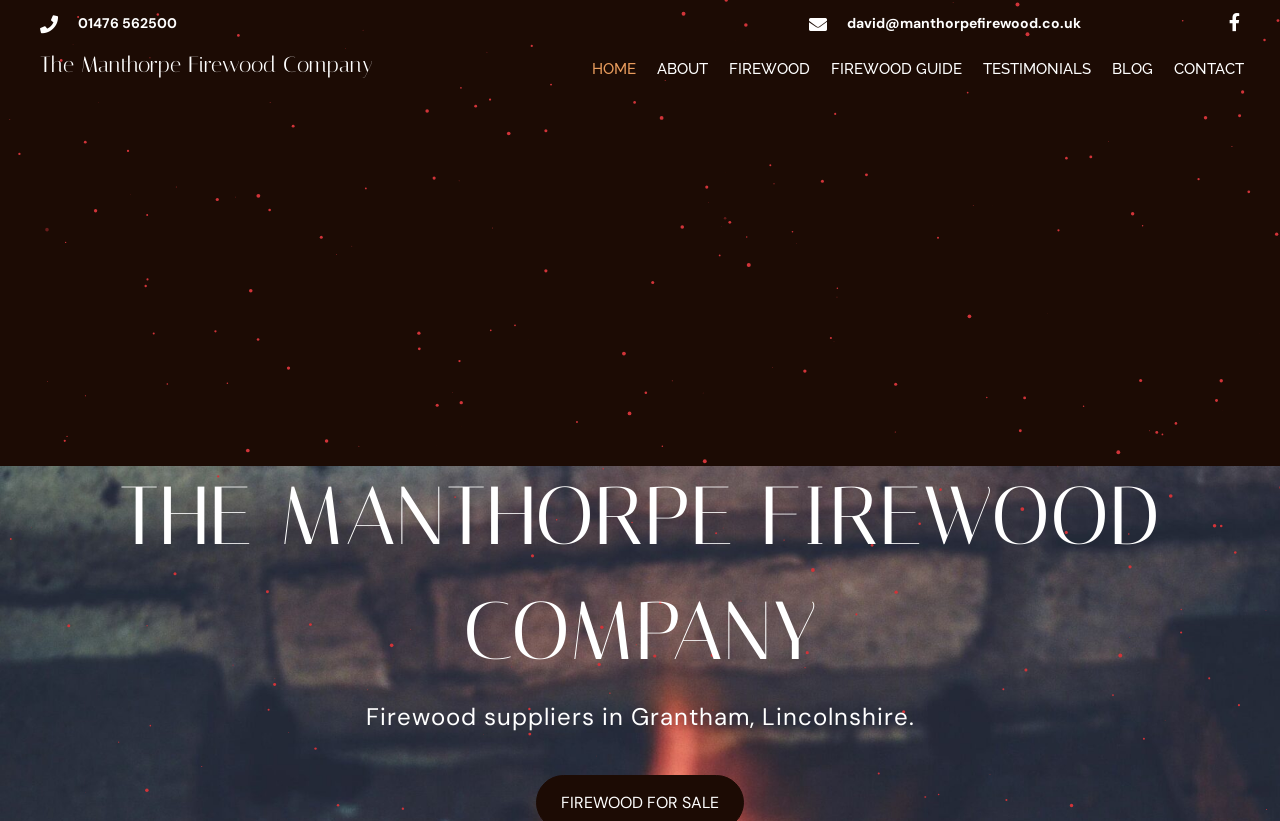Find the bounding box coordinates for the area that should be clicked to accomplish the instruction: "Send an email to the company".

[0.662, 0.018, 0.845, 0.039]